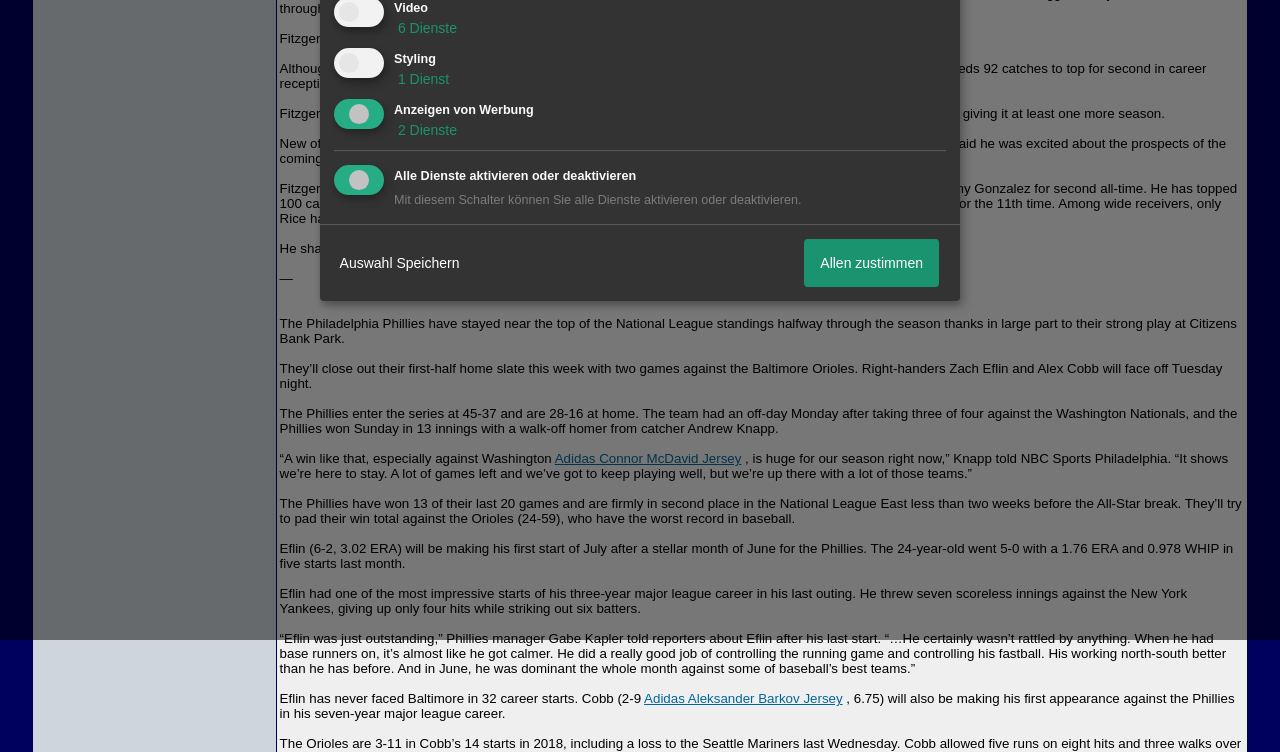Identify the bounding box coordinates for the UI element described as: "parent_node: Video aria-describedby="purpose-item-video-description"".

[0.264, 0.001, 0.303, 0.041]